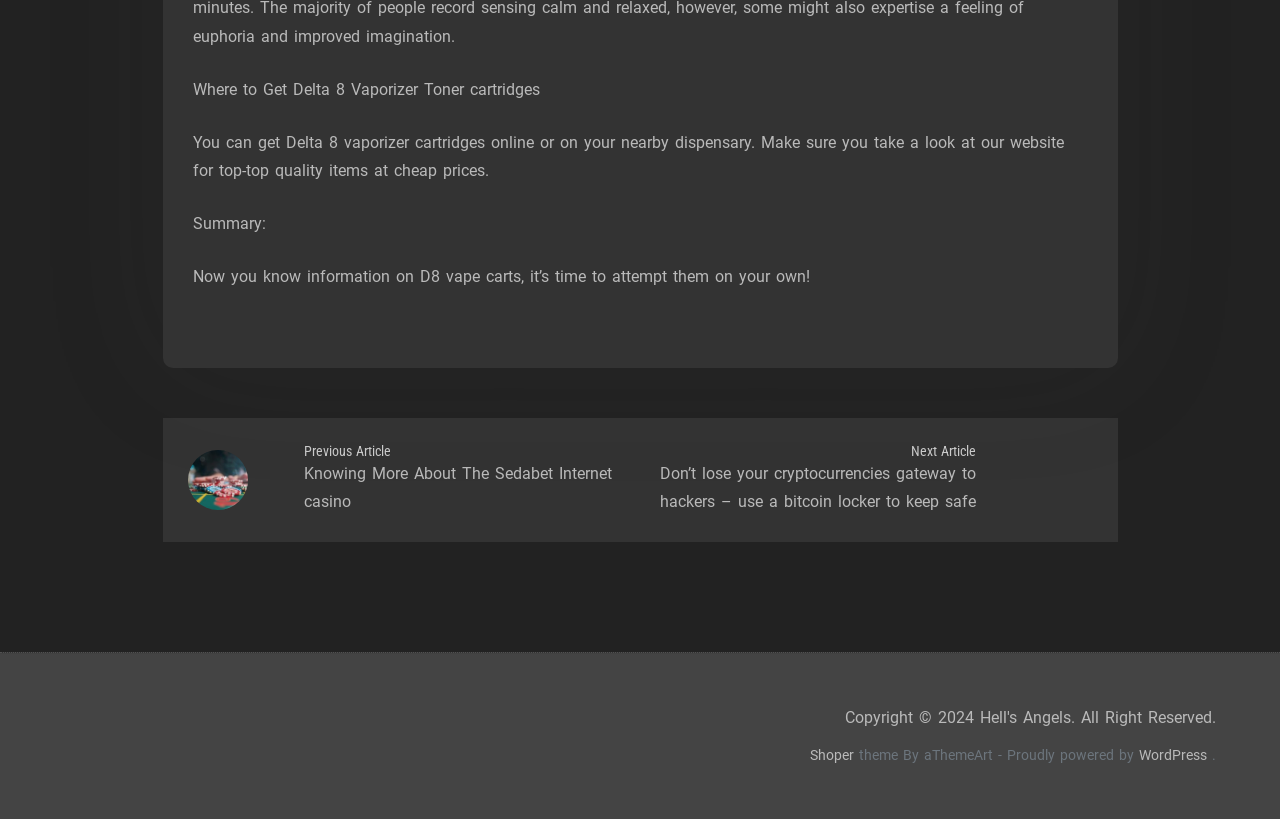Please answer the following question using a single word or phrase: 
What platform is the website built on?

WordPress